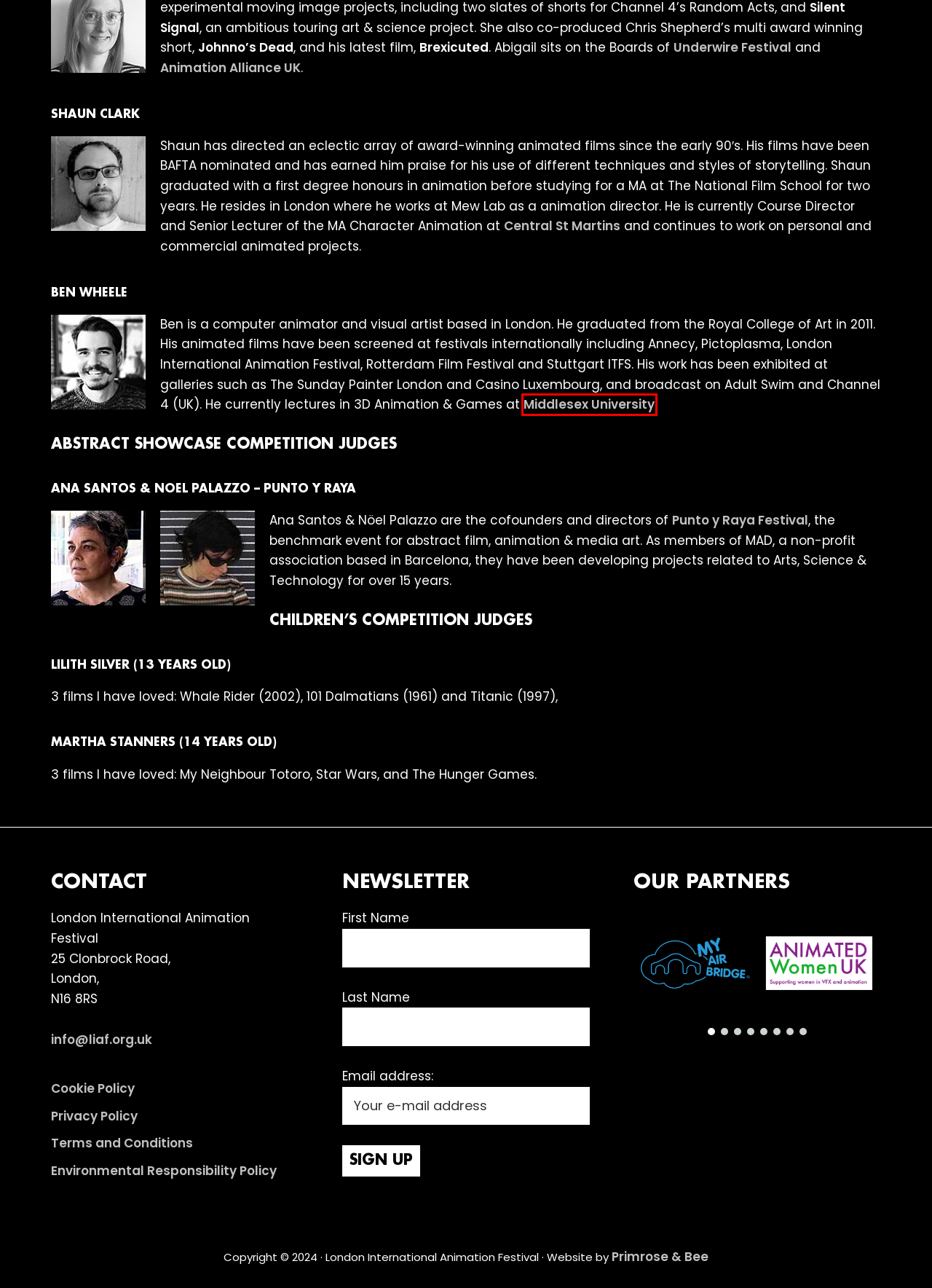Inspect the provided webpage screenshot, concentrating on the element within the red bounding box. Select the description that best represents the new webpage after you click the highlighted element. Here are the candidates:
A. Animation Alliance UK | advocacy for independent animation
B. Primrose & Bee Graphic Designer & Web Design | Grantham Lincolnshire
C. Cookie Policy - London International Animation Festival
D. Terms and Conditions - London International Animation Festival
E. Privacy Policy - London International Animation Festival
F. Punto y Raya
G. MA Character Animation | UAL
H. Undergraduate | Middlesex University

H